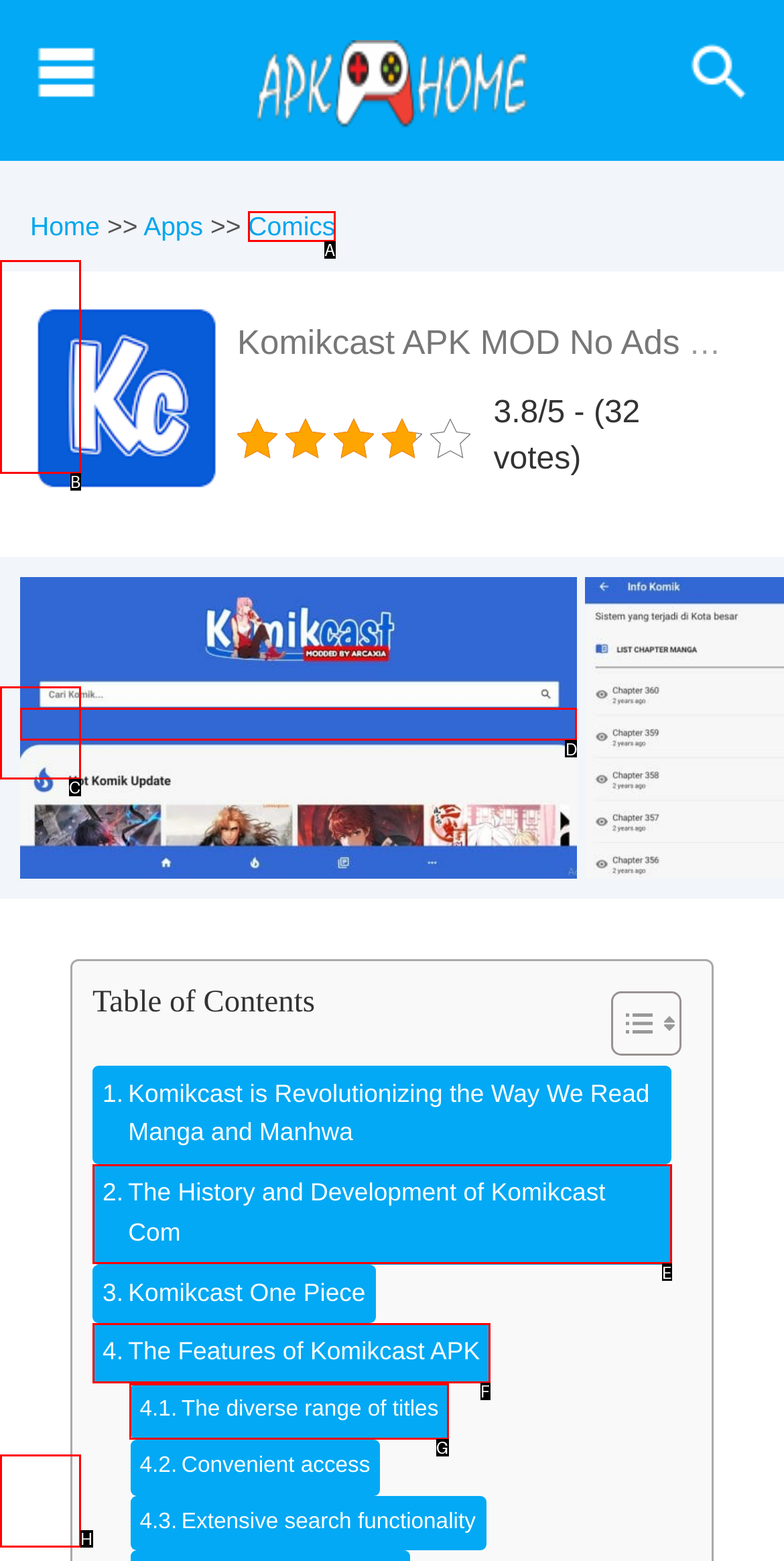Identify the HTML element you need to click to achieve the task: Learn about The Features of Komikcast APK. Respond with the corresponding letter of the option.

F